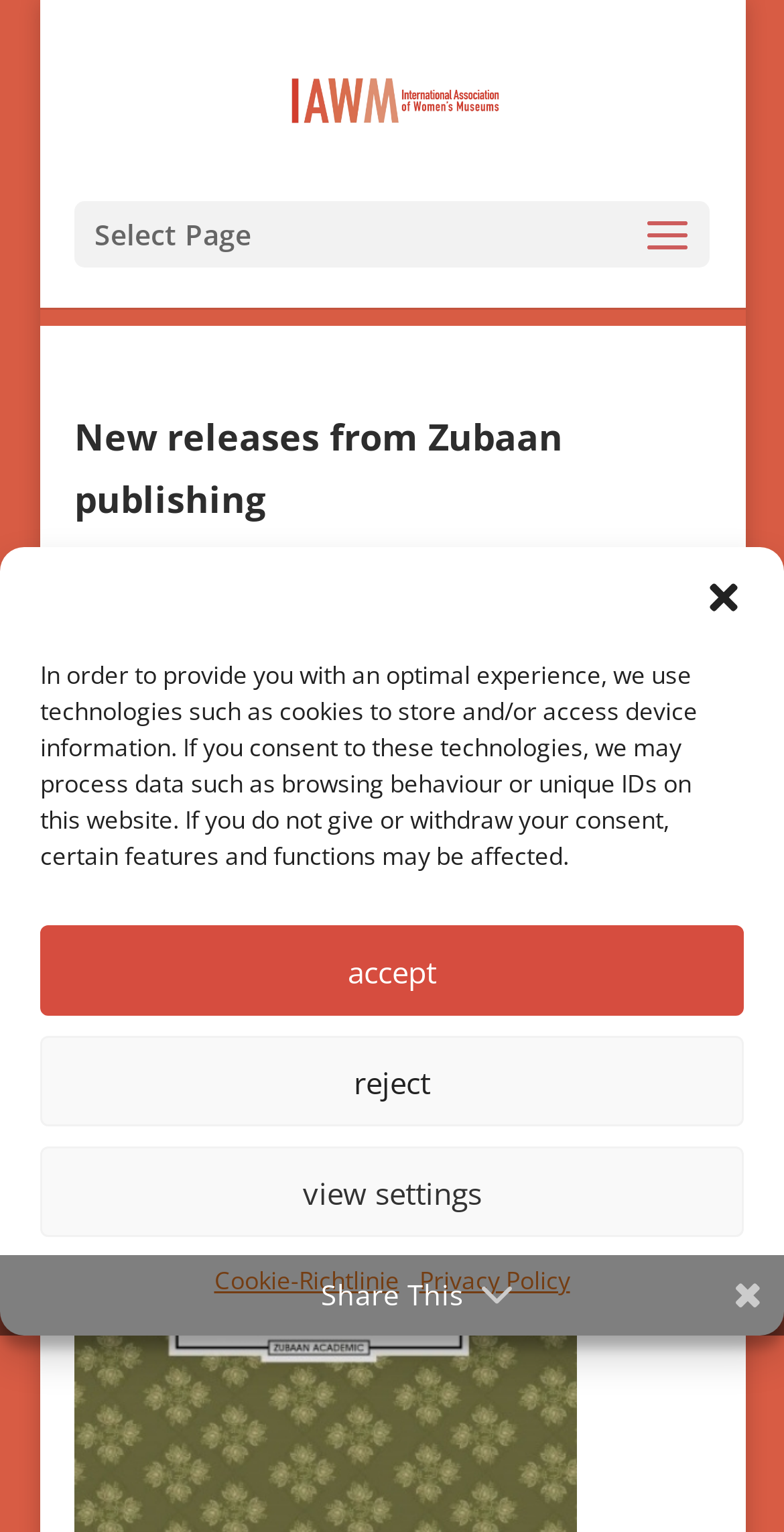Find the bounding box coordinates of the element to click in order to complete the given instruction: "Visit International Association of Women's Museums."

[0.368, 0.051, 0.642, 0.076]